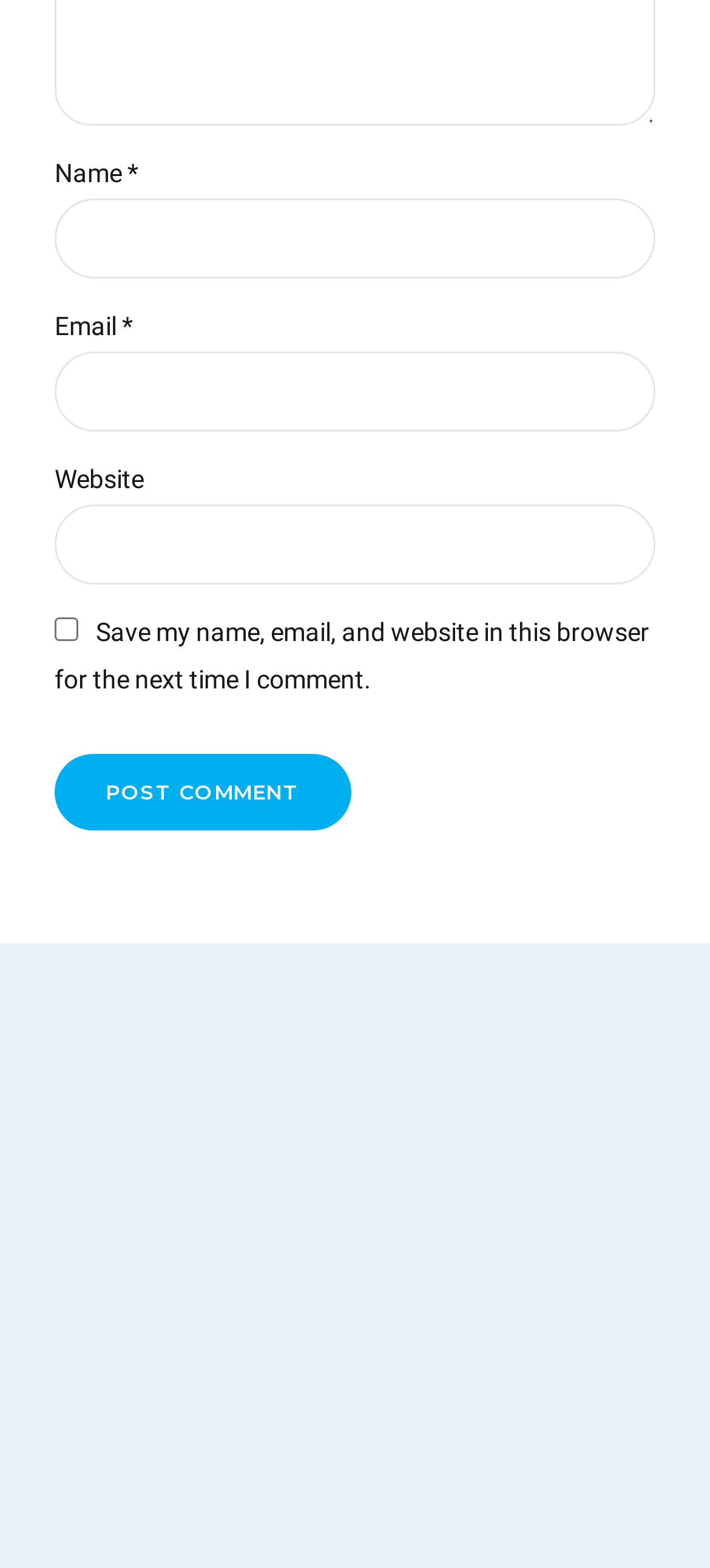Identify the bounding box coordinates of the element to click to follow this instruction: 'Check the Save my name, email, and website in this browser for the next time I comment checkbox'. Ensure the coordinates are four float values between 0 and 1, provided as [left, top, right, bottom].

[0.077, 0.394, 0.11, 0.409]